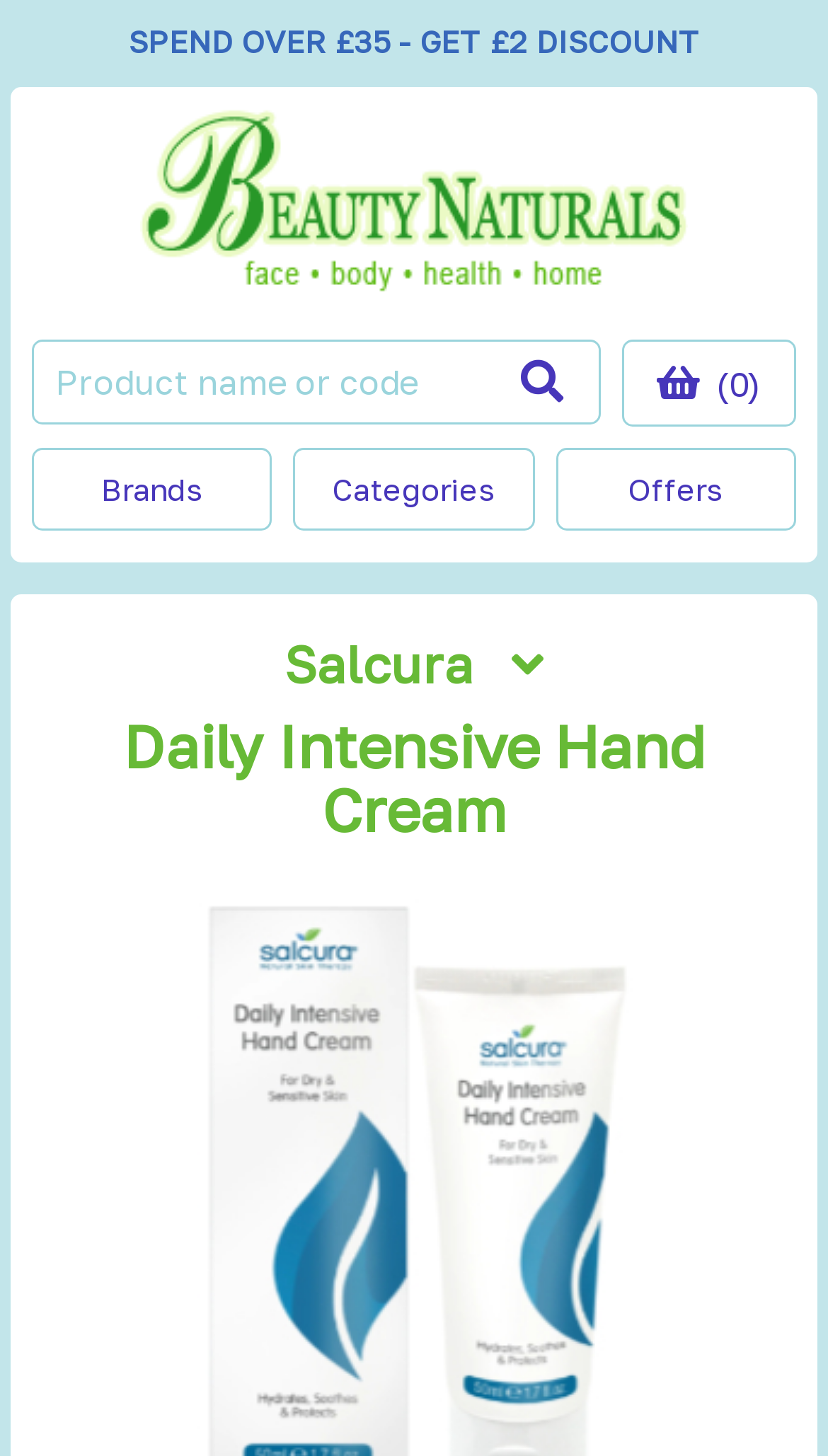Determine the main headline of the webpage and provide its text.

Daily Intensive Hand Cream